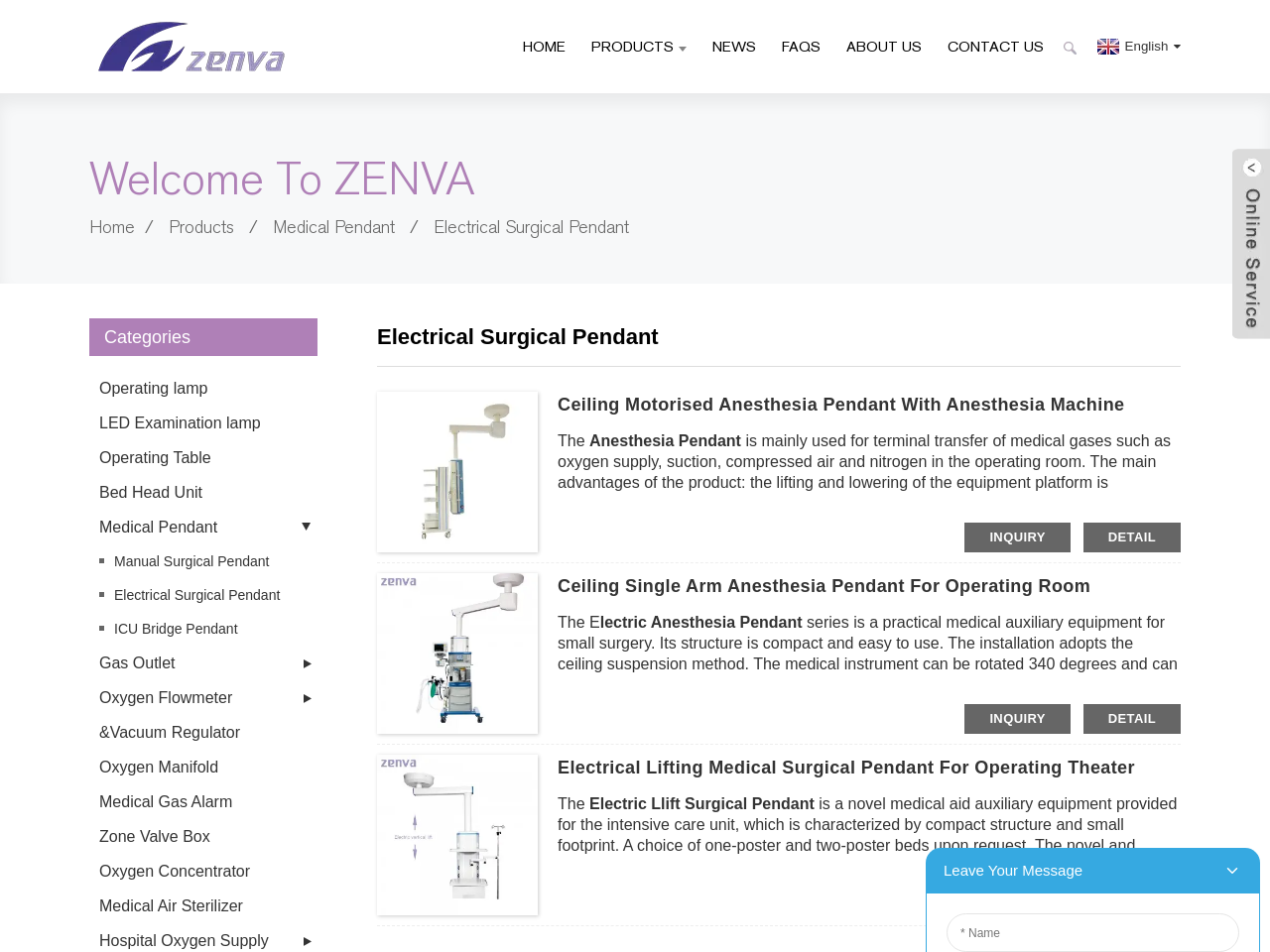Find and specify the bounding box coordinates that correspond to the clickable region for the instruction: "Switch to English language".

[0.86, 0.041, 0.93, 0.056]